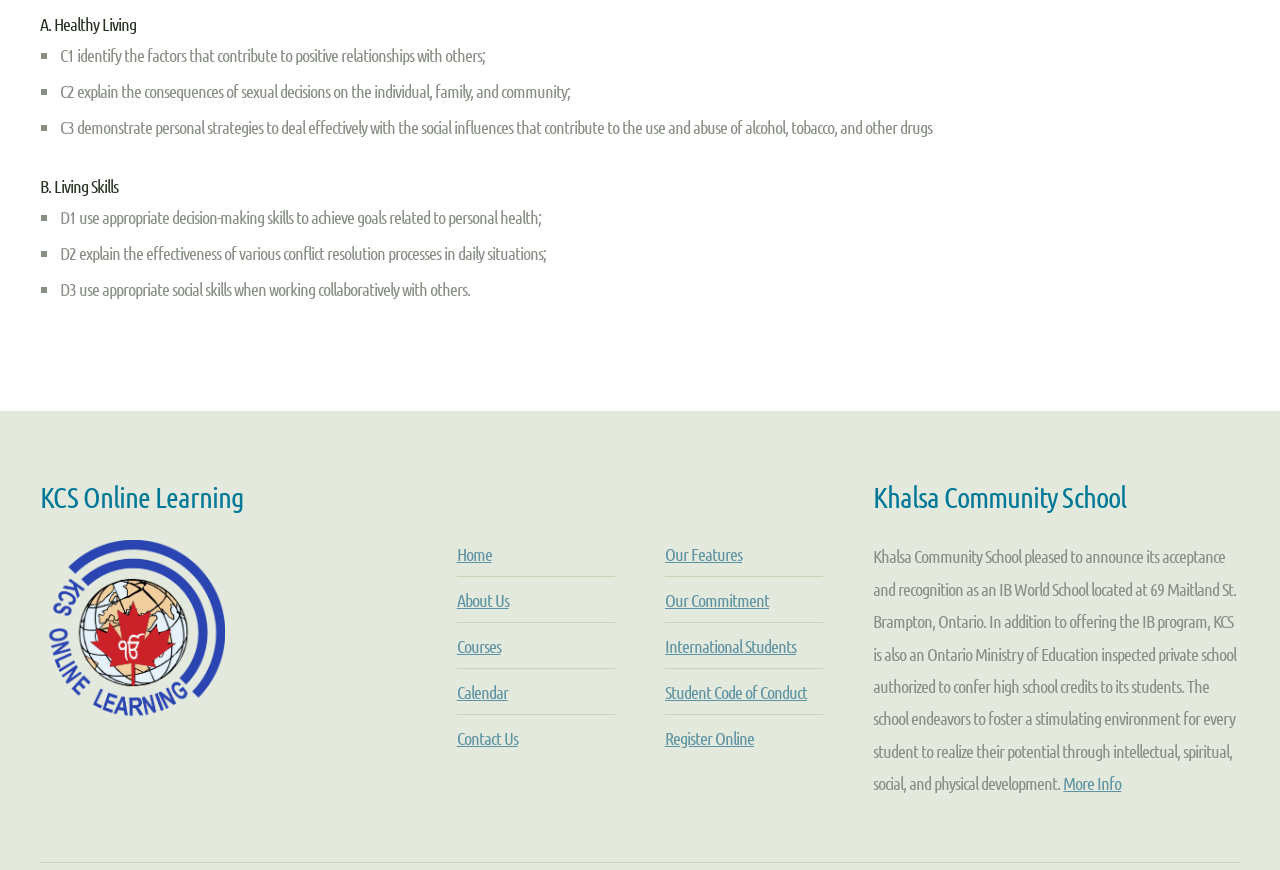Please provide a one-word or phrase answer to the question: 
What is the name of the school?

Khalsa Community School